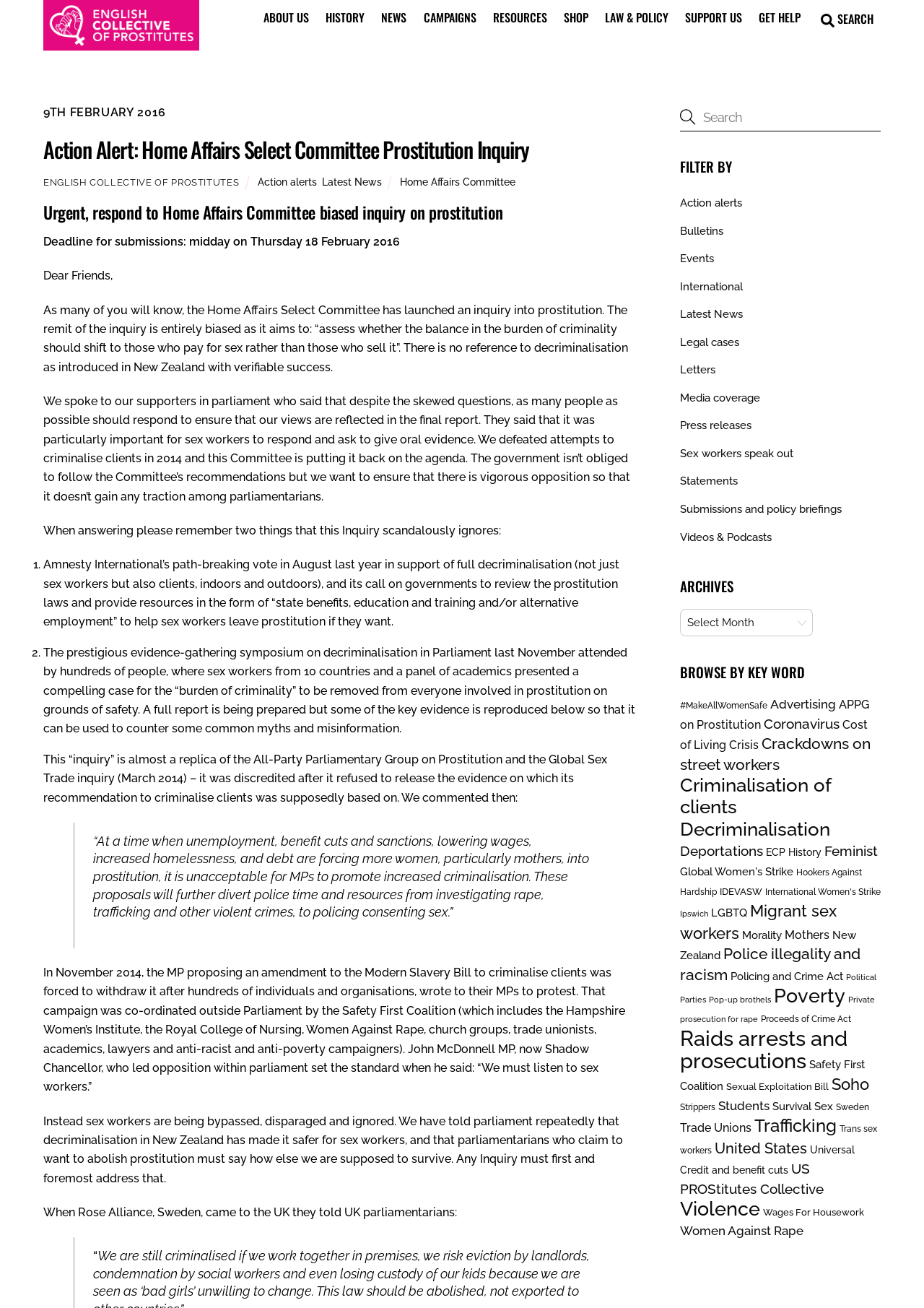Write a detailed summary of the webpage.

This webpage is about the English Collective of Prostitutes, a organization that advocates for the rights and safety of sex workers. At the top of the page, there is a logo and a search bar. Below the search bar, there is a navigation menu with links to different sections of the website, including "About Us", "News", "Campaigns", and "Resources".

The main content of the page is an action alert regarding a biased inquiry on prostitution by the Home Affairs Committee. The alert is urging people to respond to the inquiry and provides information on how to do so. The deadline for submissions is midday on Thursday, 18 February 2016.

The page also features a heading "Urgent, respond to Home Affairs Committee biased inquiry on prostitution" followed by a paragraph explaining the inquiry and its biased nature. There are also several blocks of text that provide more information on the issue, including the importance of decriminalization and the need for sex workers to be involved in the decision-making process.

On the right-hand side of the page, there is a section titled "FILTER BY" with links to different categories, such as "Action alerts", "Latest News", and "International". Below this section, there is a section titled "ARCHIVES" with a dropdown menu to select a specific year or month. Further down, there is a section titled "BROWSE BY KEY WORD" with links to different keywords, such as "#MakeAllWomenSafe", "Advertising", and "Decriminalisation".

Overall, the webpage is focused on providing information and resources related to the rights and safety of sex workers, with a specific emphasis on the current inquiry by the Home Affairs Committee.